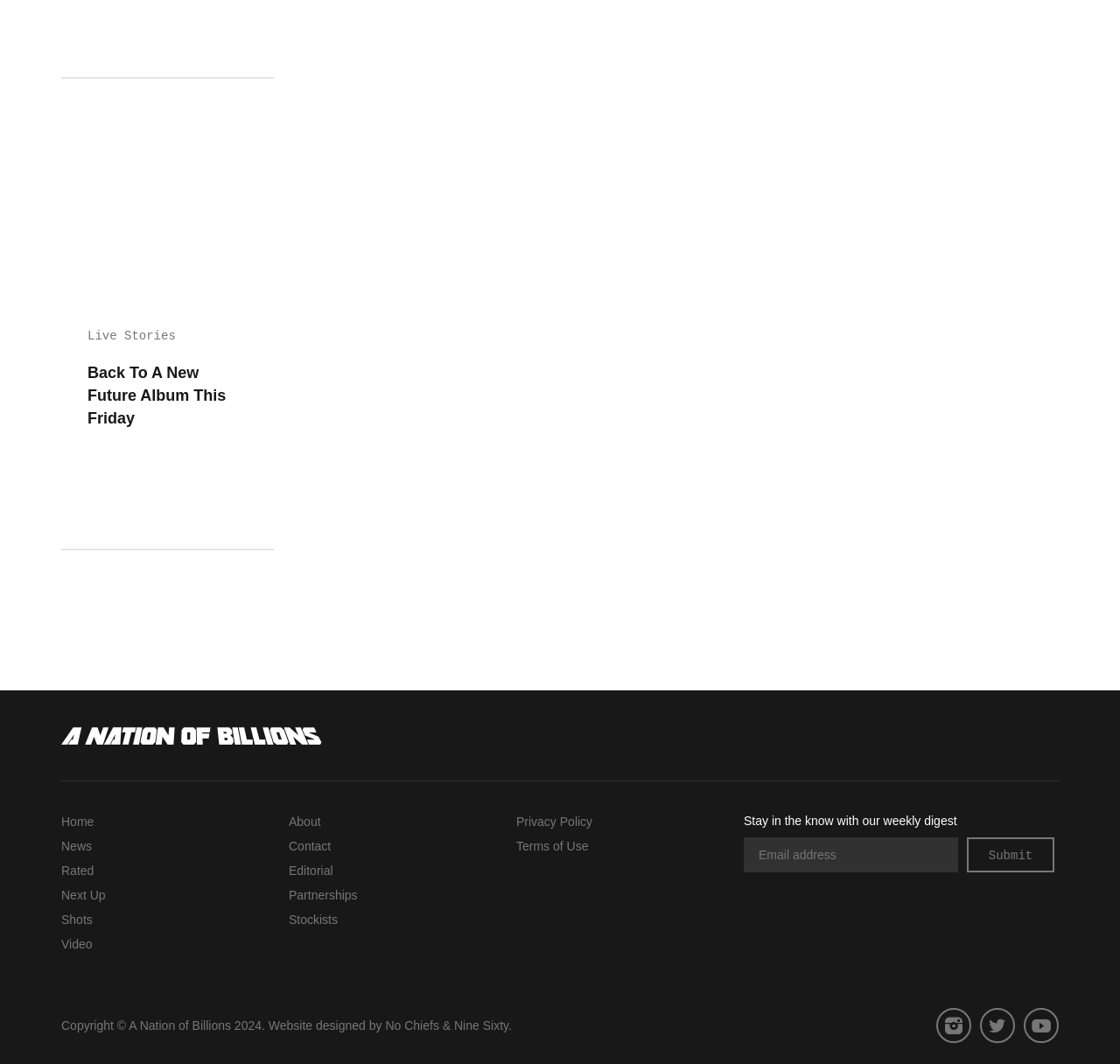What is the main topic of the article? Using the information from the screenshot, answer with a single word or phrase.

Back To A New Future Album